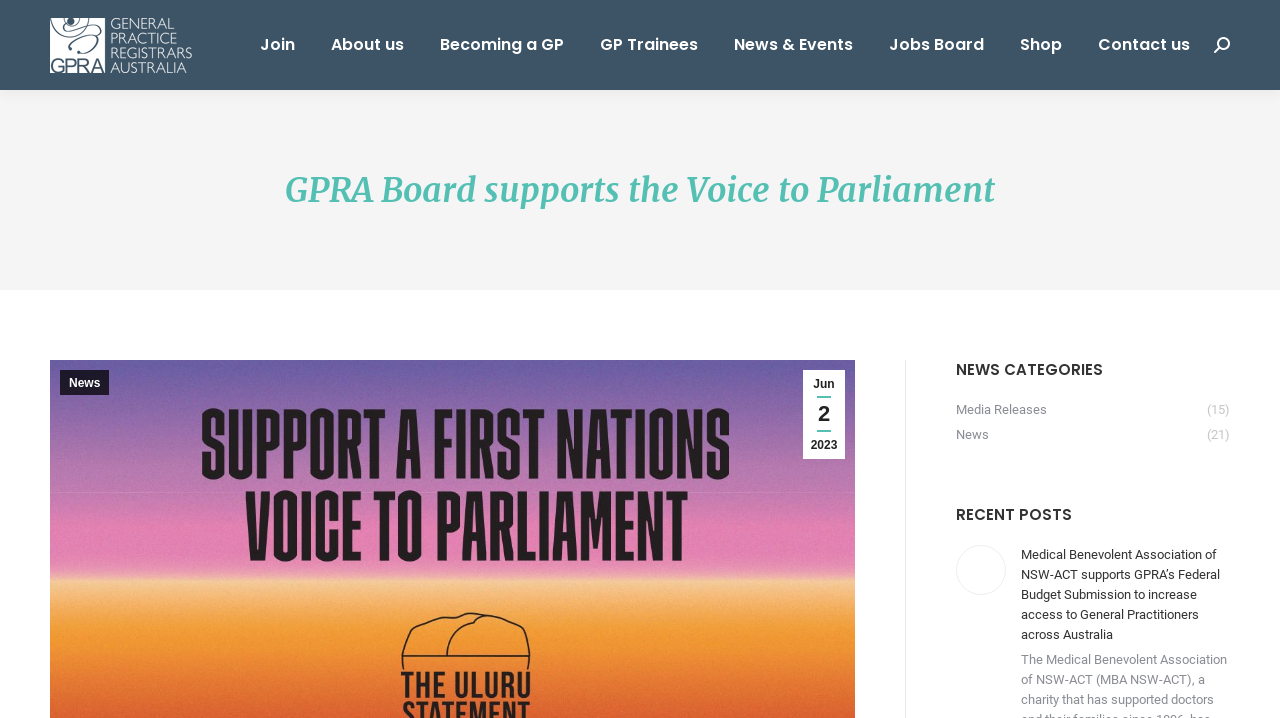Use the details in the image to answer the question thoroughly: 
What is the topic of the webpage?

I read the main heading of the webpage, which is 'GPRA Board supports the Voice to Parliament', and understood that the webpage is about the GPRA Board's support for the Voice to Parliament.